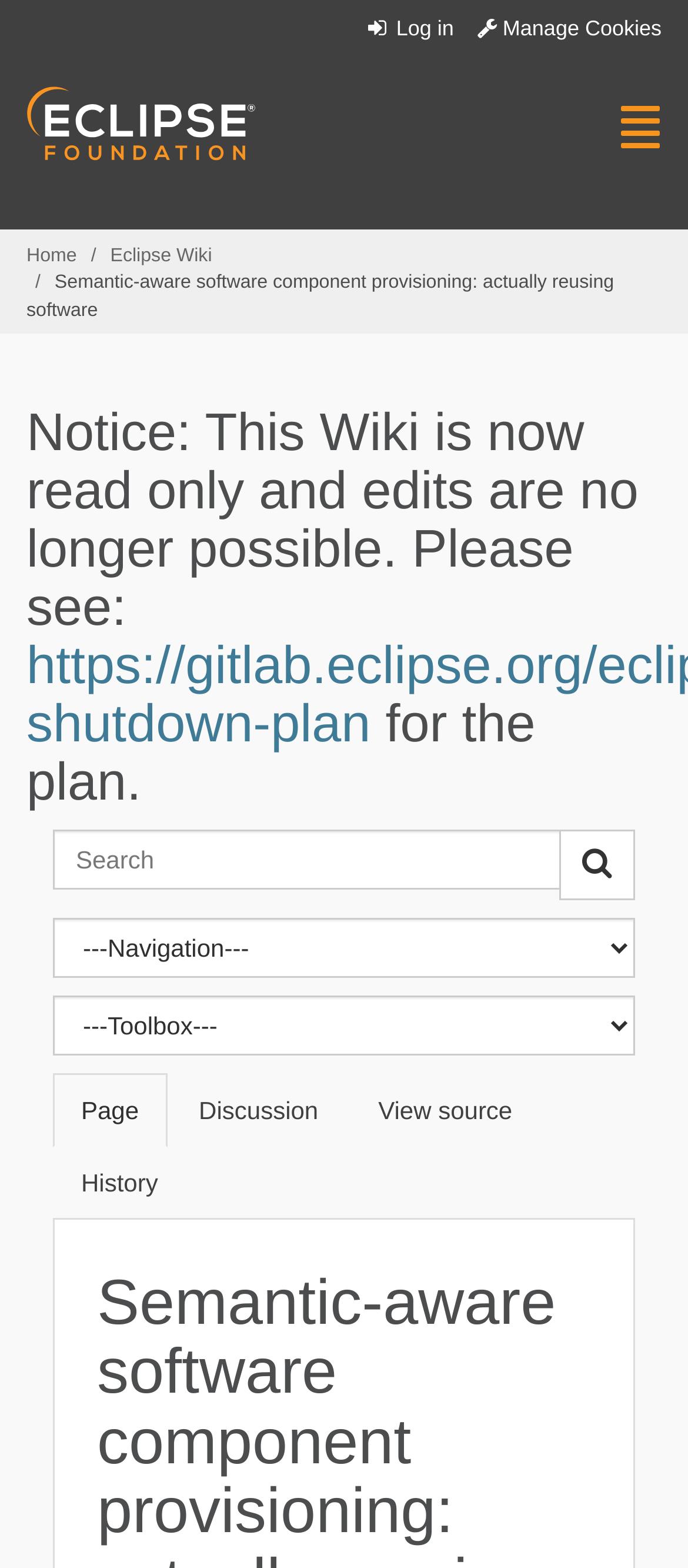Bounding box coordinates are specified in the format (top-left x, top-left y, bottom-right x, bottom-right y). All values are floating point numbers bounded between 0 and 1. Please provide the bounding box coordinate of the region this sentence describes: name="search" placeholder="Search" title="Special:Search [alt-f]"

[0.077, 0.529, 0.815, 0.567]